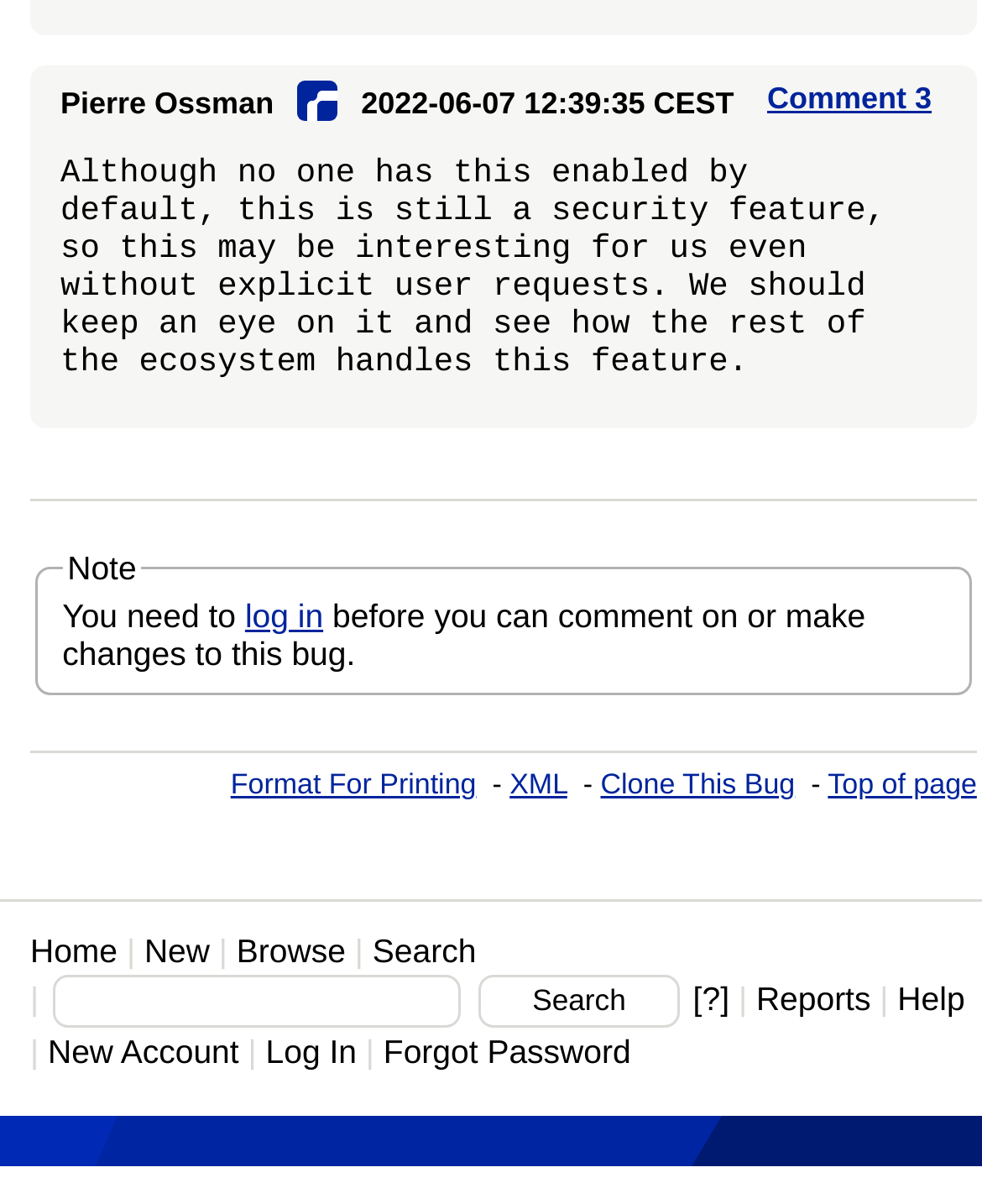Please look at the image and answer the question with a detailed explanation: What is the purpose of the 'Log in' link?

I found the 'Log in' link with bounding box coordinates [0.249, 0.496, 0.329, 0.528] inside a group element with the text 'You need to log in before you can comment on or make changes to this bug.' This suggests that the purpose of the 'Log in' link is to allow users to log in before performing certain actions.